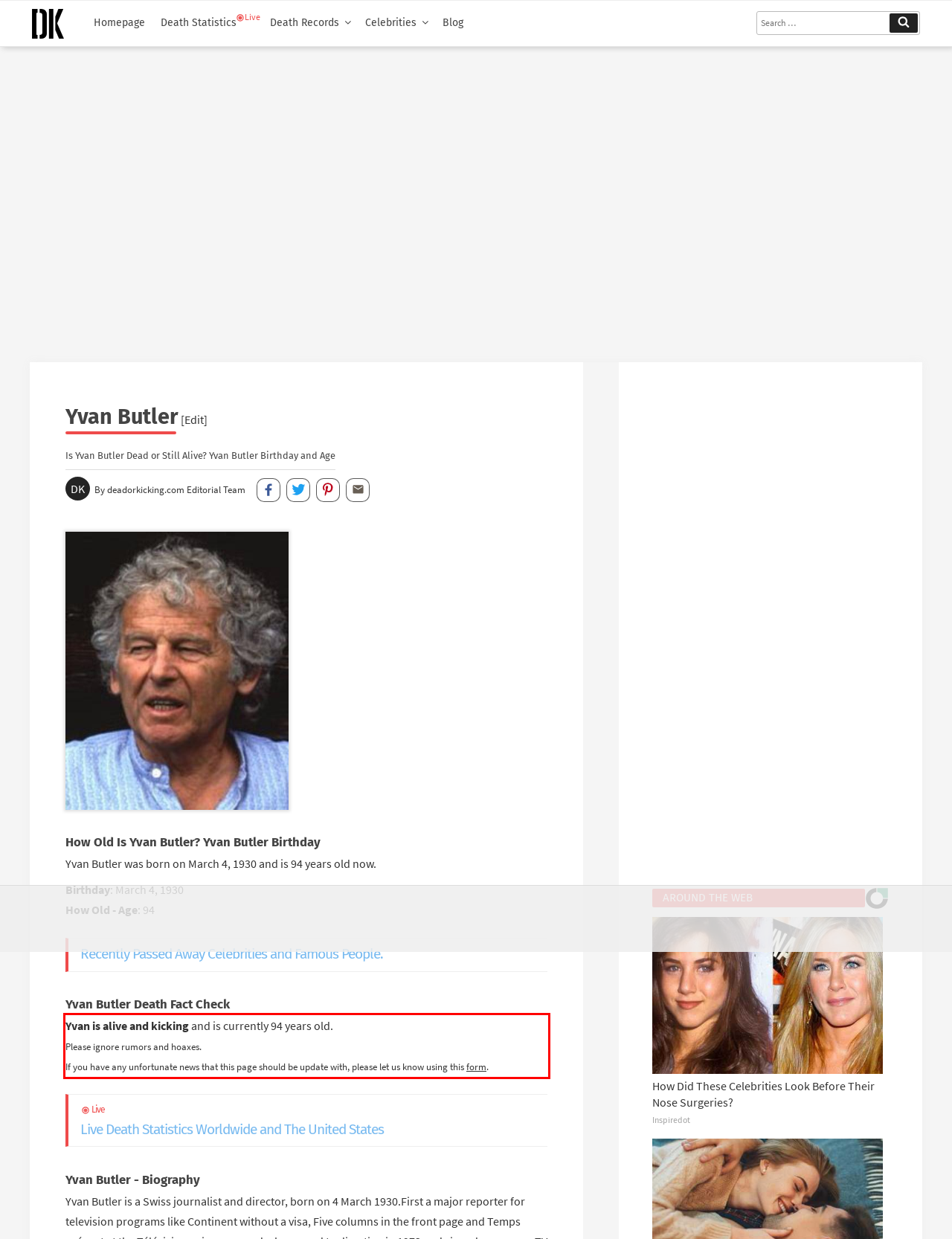In the given screenshot, locate the red bounding box and extract the text content from within it.

Yvan is alive and kicking and is currently 94 years old. Please ignore rumors and hoaxes. If you have any unfortunate news that this page should be update with, please let us know using this form.